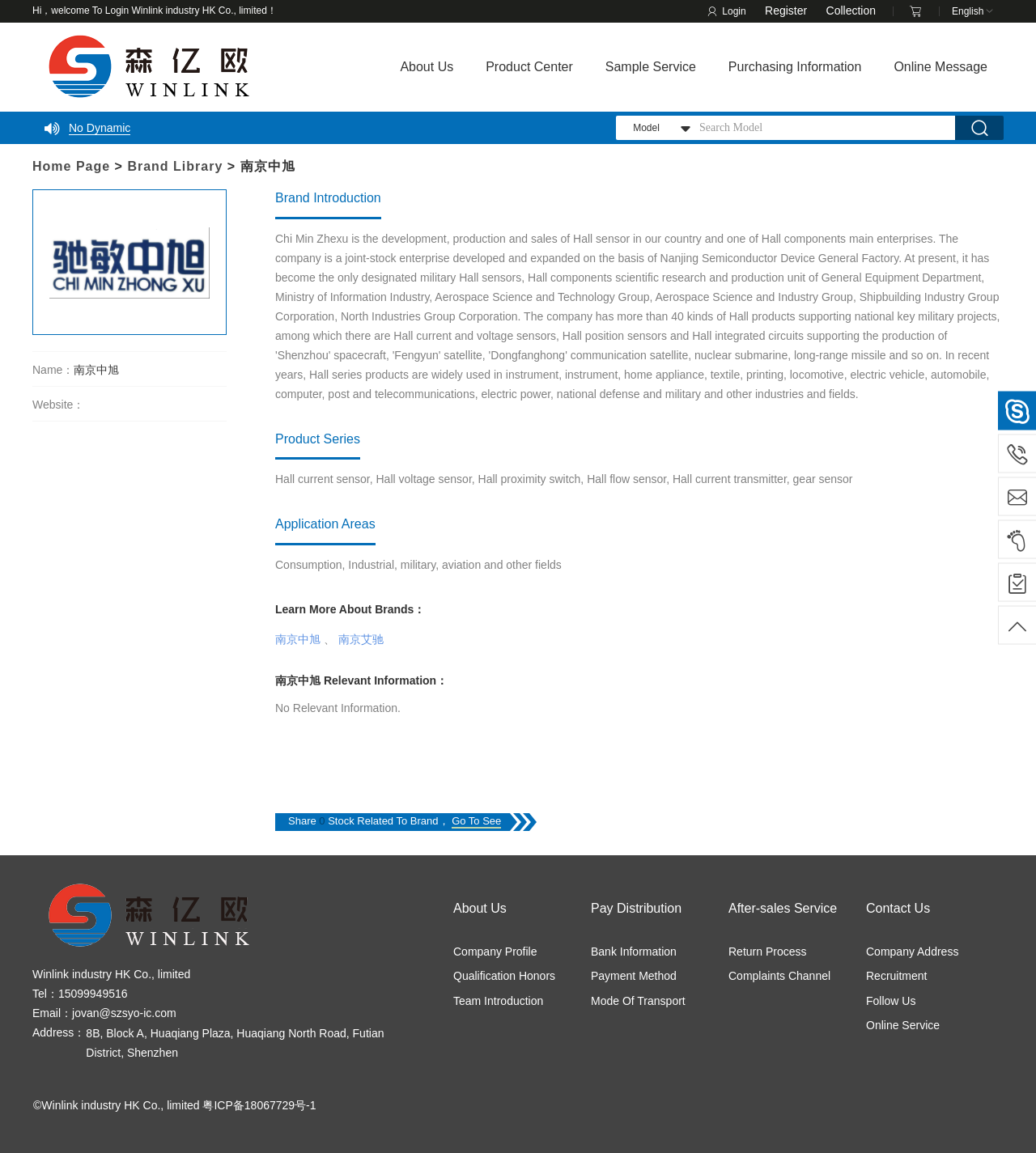Determine the bounding box coordinates for the clickable element required to fulfill the instruction: "Click on the link to Cristal Del Mar López's choreography". Provide the coordinates as four float numbers between 0 and 1, i.e., [left, top, right, bottom].

None